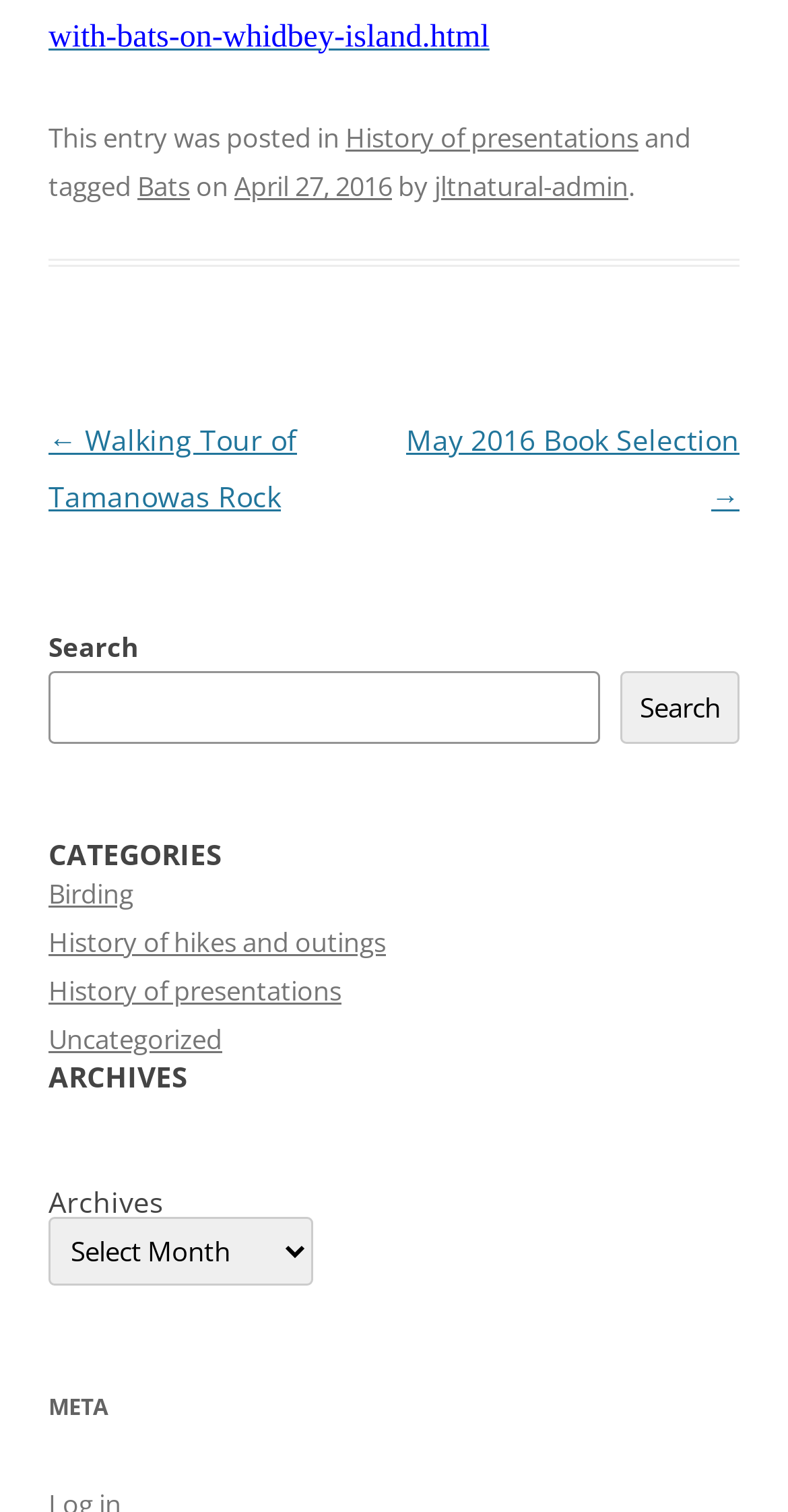Identify the bounding box coordinates for the UI element described by the following text: "Bats". Provide the coordinates as four float numbers between 0 and 1, in the format [left, top, right, bottom].

[0.174, 0.111, 0.241, 0.135]